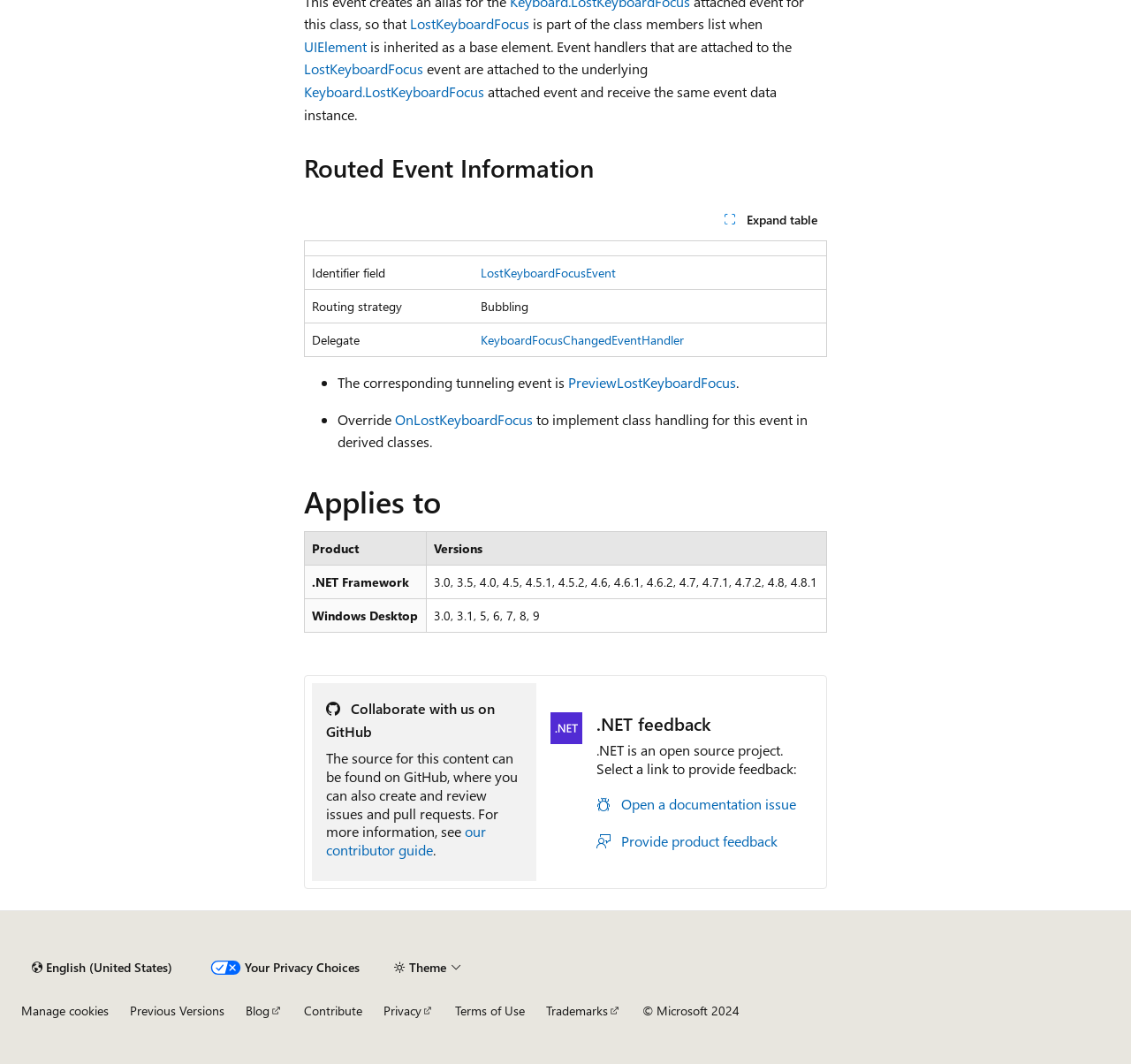What is the event that is part of the class members list?
Based on the image, answer the question with a single word or brief phrase.

LostKeyboardFocus